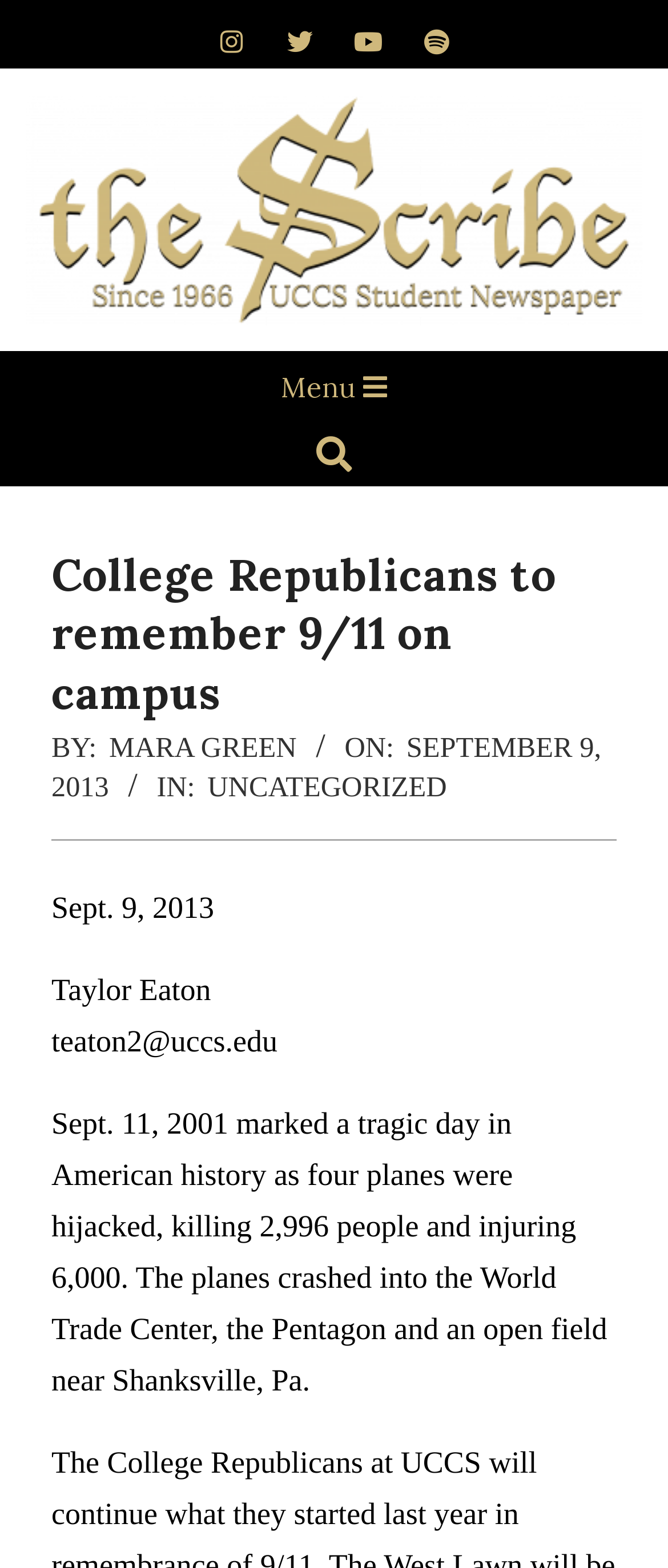Given the description "Menu", determine the bounding box of the corresponding UI element.

[0.0, 0.224, 1.0, 0.268]